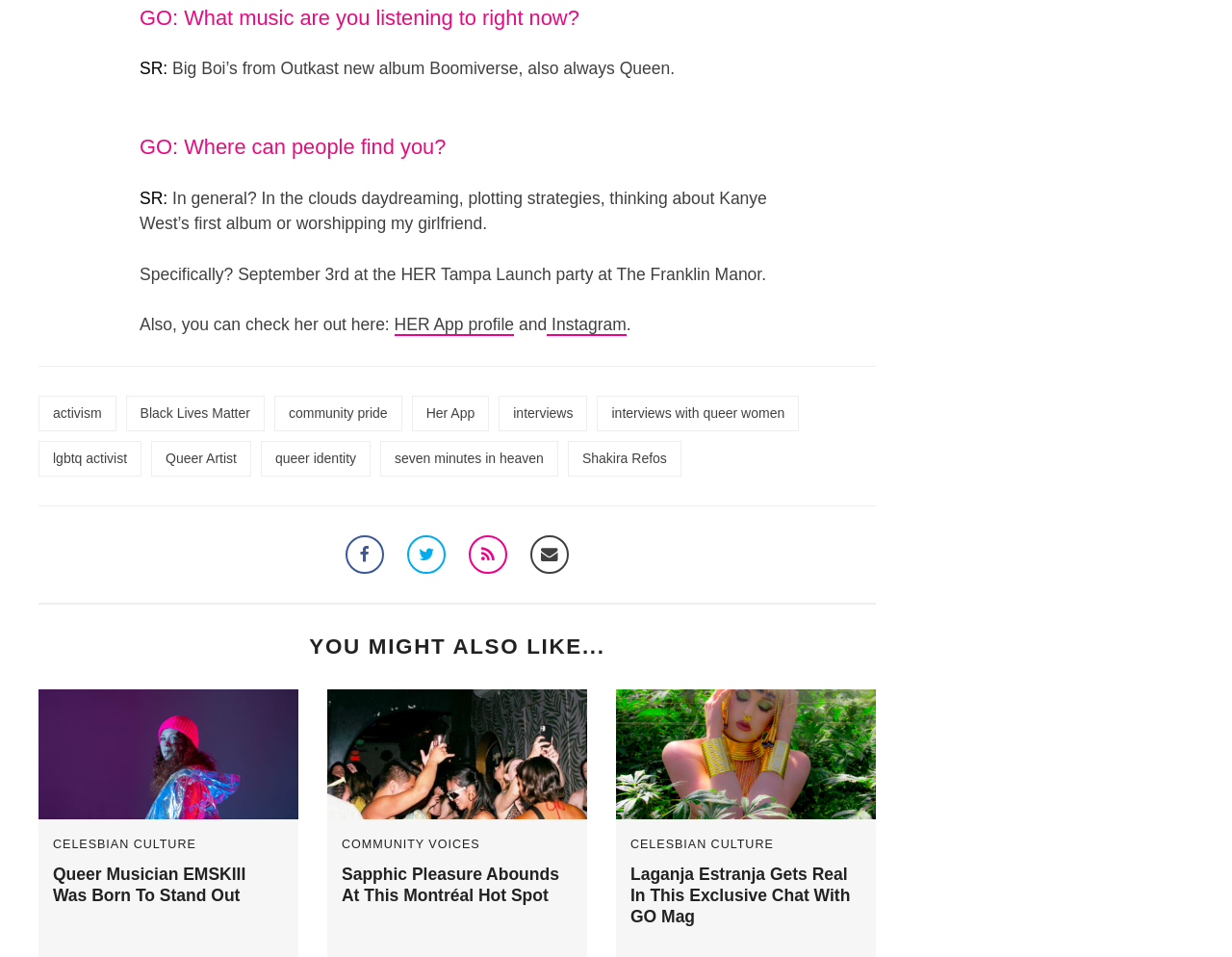Identify the bounding box of the HTML element described as: "Community Voices".

[0.277, 0.876, 0.39, 0.89]